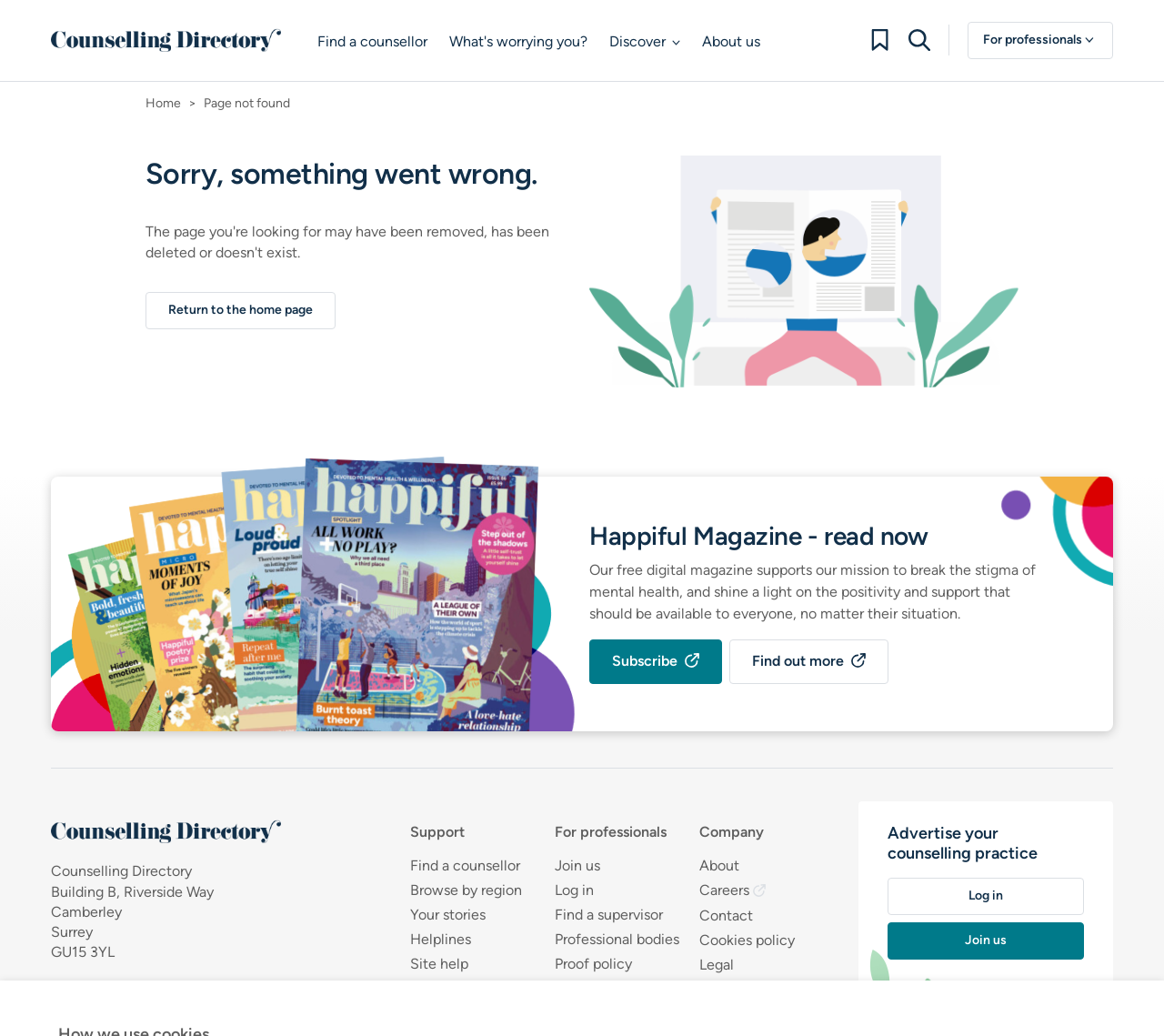Respond to the following query with just one word or a short phrase: 
How many links are there in the 'Support' section?

5